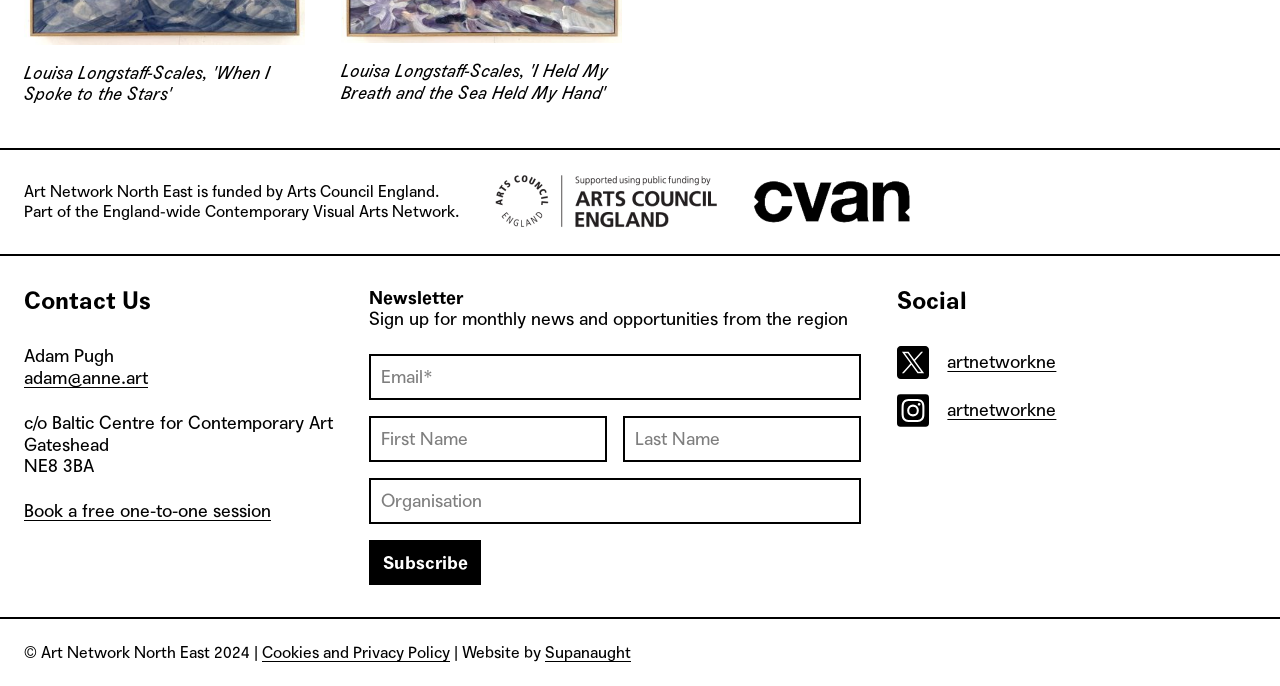Provide a brief response to the question below using a single word or phrase: 
What is the purpose of the 'Subscribe' button?

To sign up for the newsletter